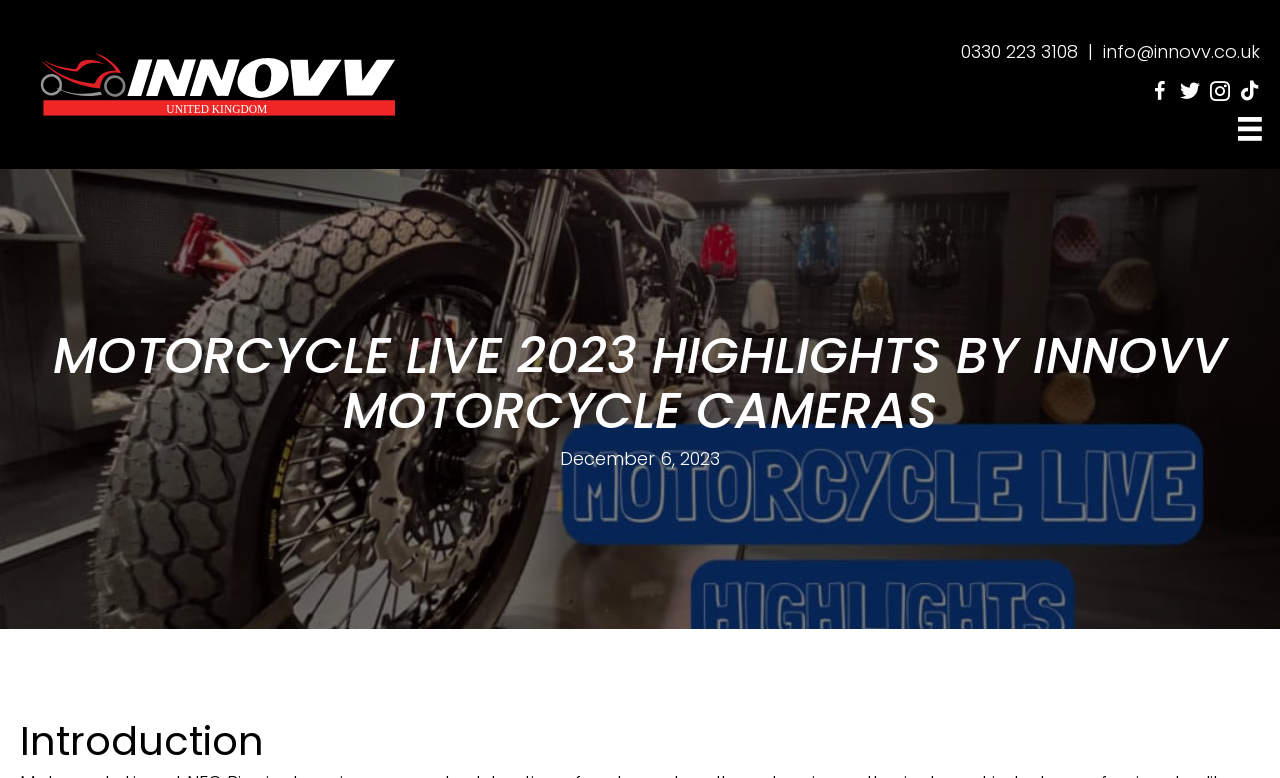Summarize the webpage in an elaborate manner.

The webpage is about Motorcycle Live 2023, with a focus on the highlights captured by Innovv Motorcycle Cameras. At the top left, there is a white Innovv UK logo on a black background, which is also a link. On the top right, there are contact details, including a phone number, email address, and social media links to Facebook, Twitter, Instagram, and TikTok. 

Below the logo, there is a horizontal separator line. The main content starts with a large heading that reads "MOTORCYCLE LIVE 2023 HIGHLIGHTS BY INNOVV MOTORCYCLE CAMERAS", which spans almost the entire width of the page. 

Underneath the heading, there is a subheading "December 6, 2023", which provides the date of the event. Further down, there is another heading titled "Introduction", which likely introduces the content of the webpage.